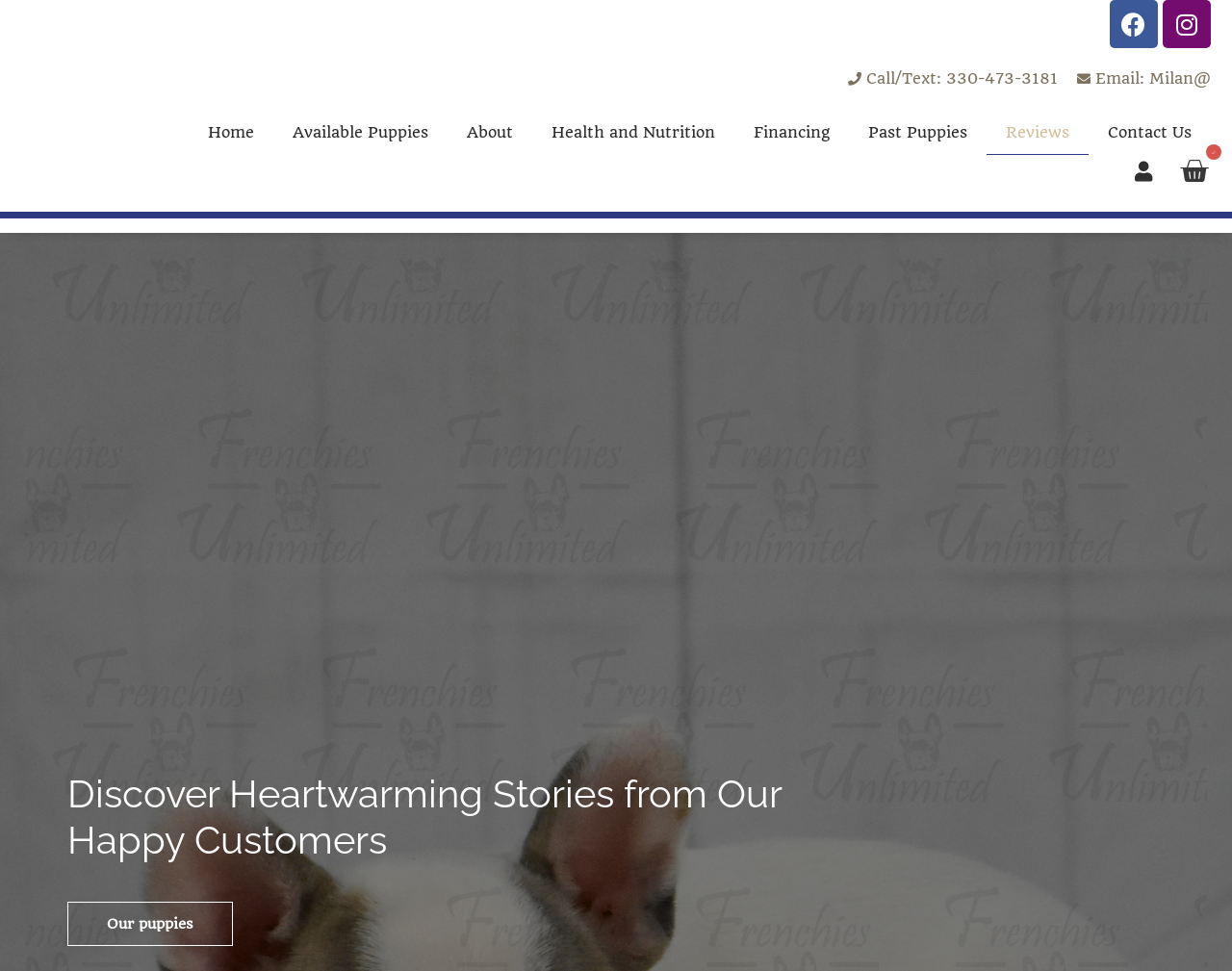Identify the main title of the webpage and generate its text content.

Discover Heartwarming Stories from Our Happy Customers